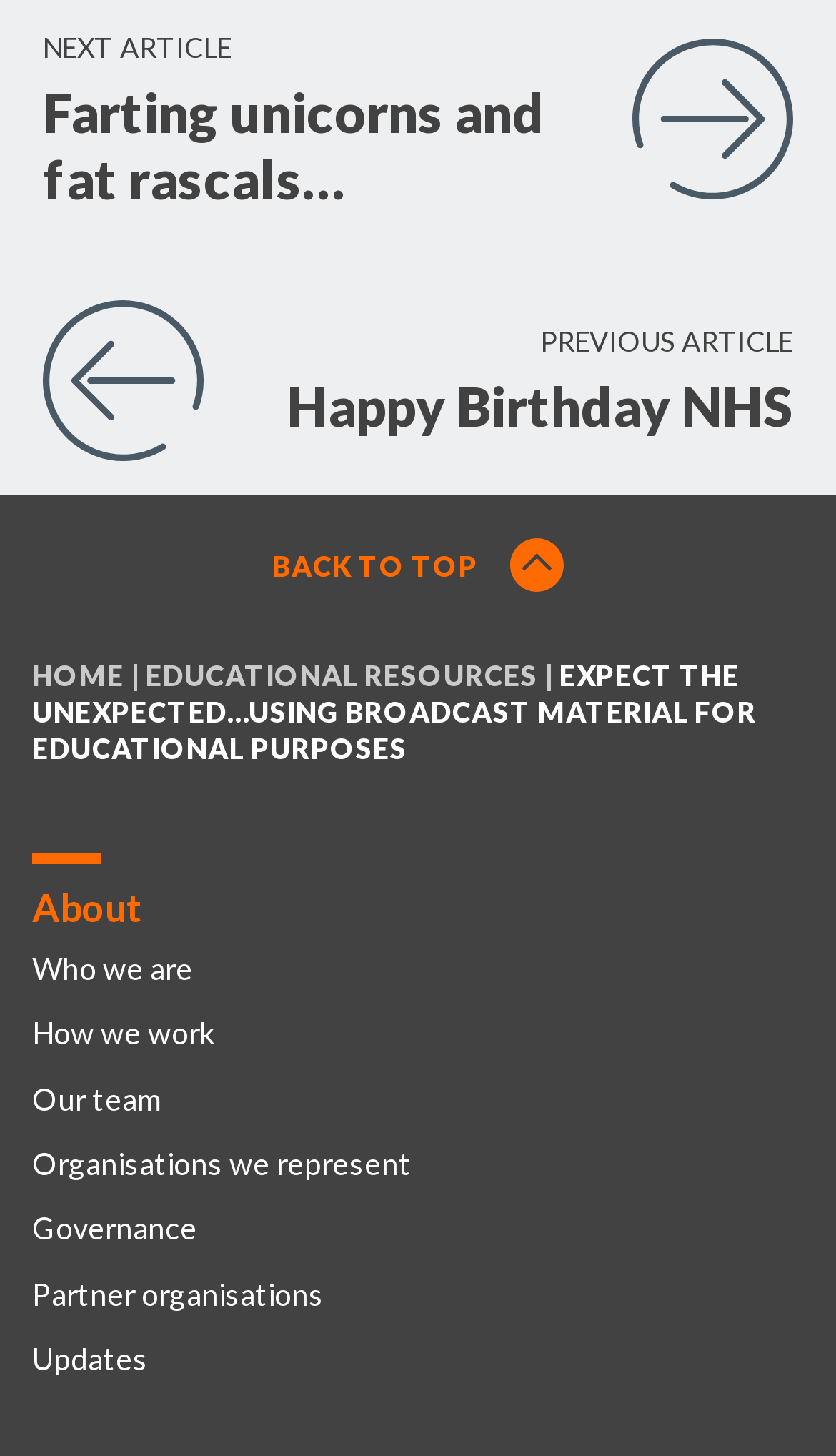What is the name of the section that lists the organisation's team members?
Using the information from the image, answer the question thoroughly.

The link 'Our team' is present under the 'About' section, which suggests that this section lists the organisation's team members.